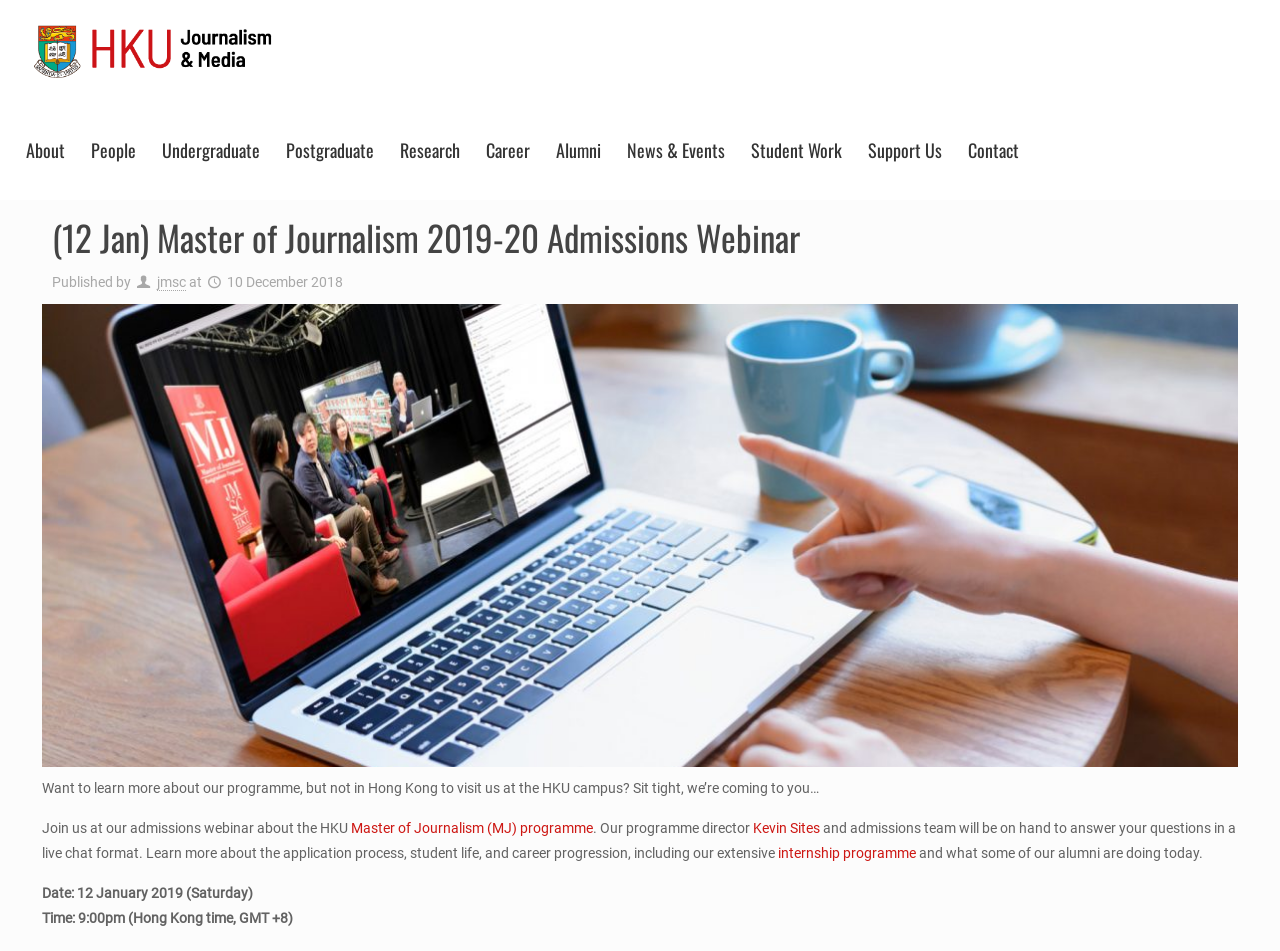Who will be present at the admissions webinar?
Based on the image, answer the question with as much detail as possible.

The webpage states that 'Our programme director Kevin Sites and admissions team will be on hand to answer your questions in a live chat format.' This indicates that the programme director and admissions team will be present at the webinar.